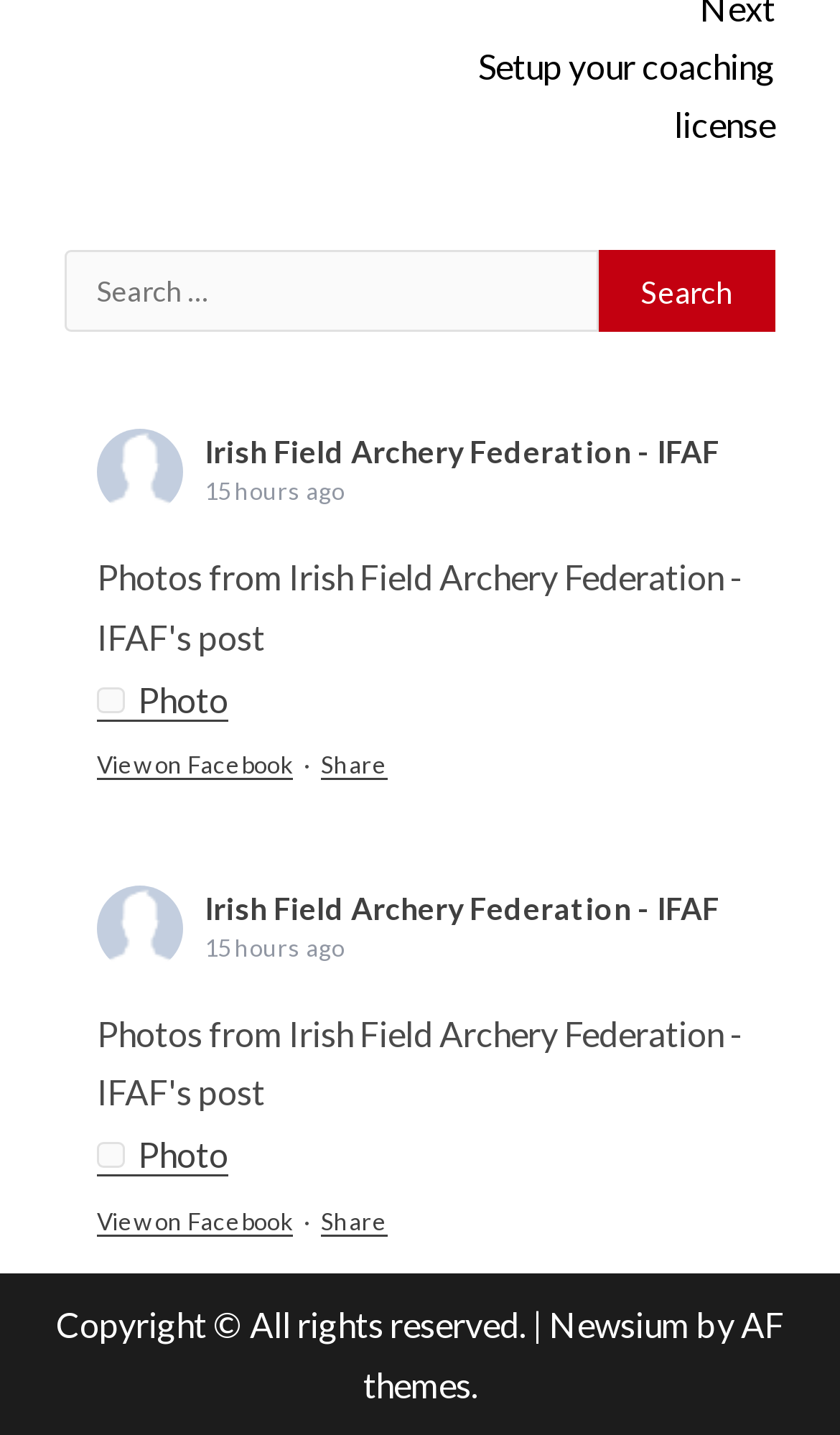What is the copyright information?
Look at the image and provide a short answer using one word or a phrase.

Copyright © All rights reserved.